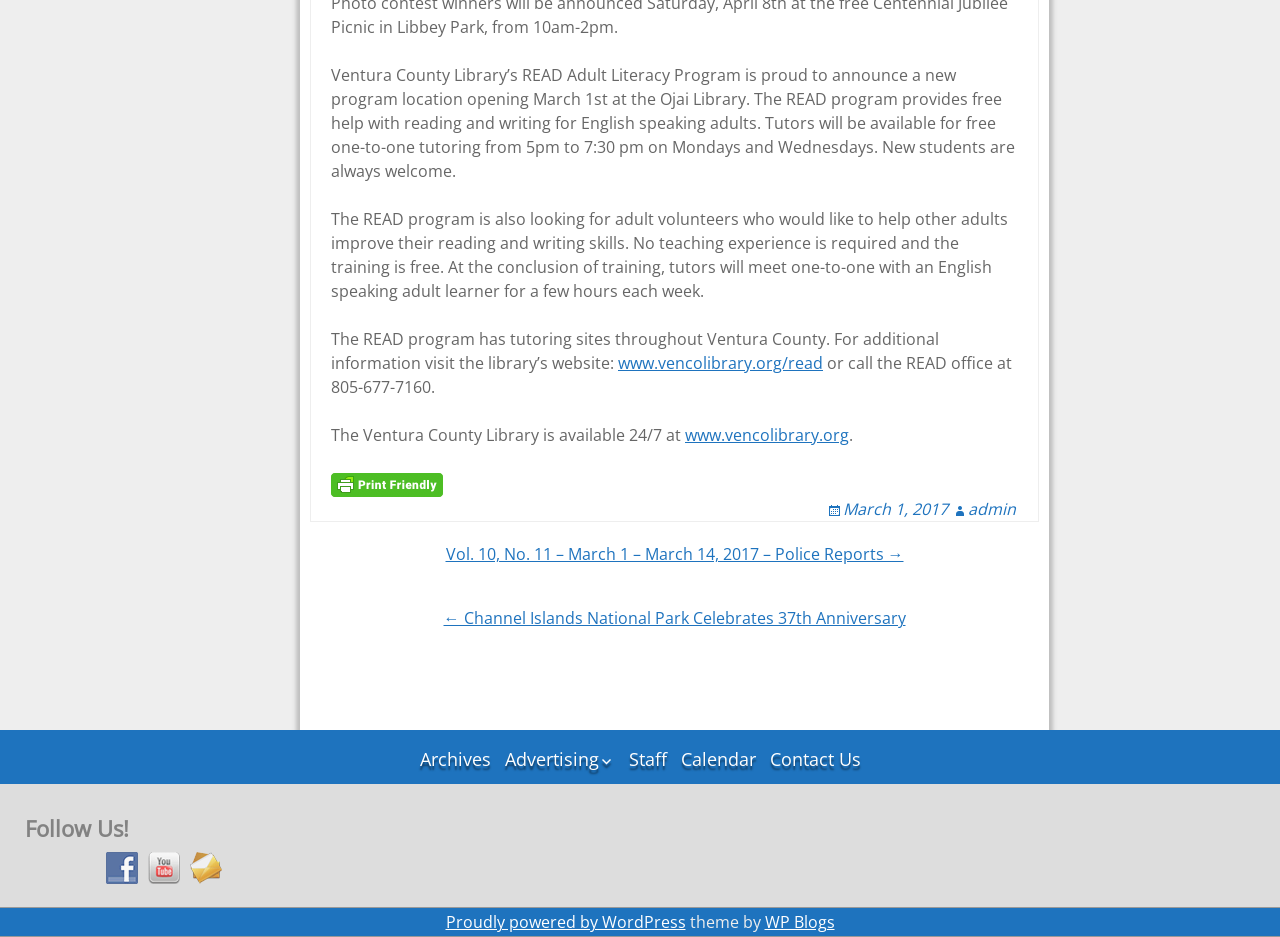Find the bounding box of the UI element described as follows: "Print Advertising/Media Kit/Deadlines 2024".

[0.391, 0.833, 0.547, 0.901]